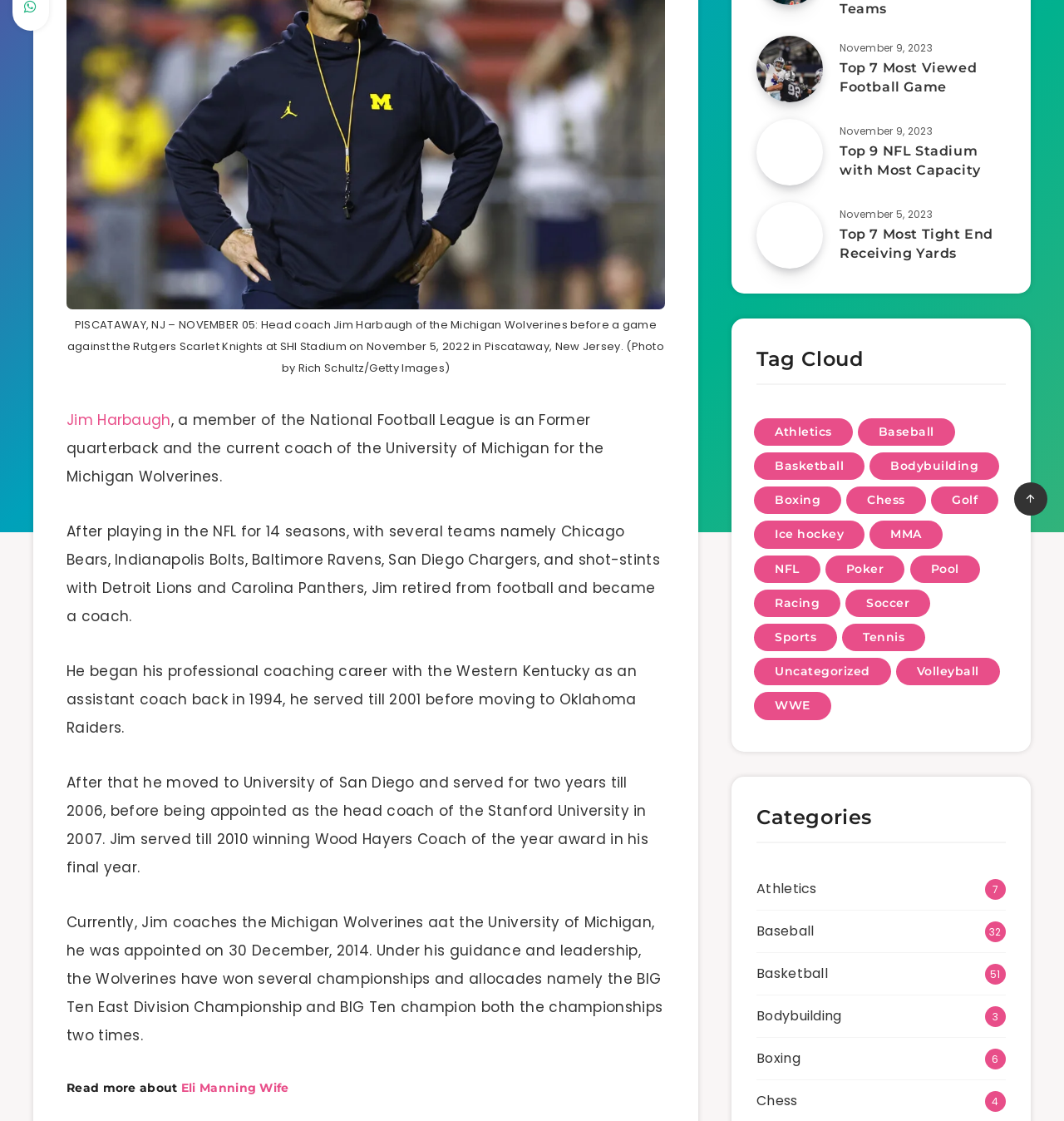Determine the bounding box coordinates of the UI element described by: "parent_node: Featured posts".

[0.953, 0.43, 0.984, 0.46]